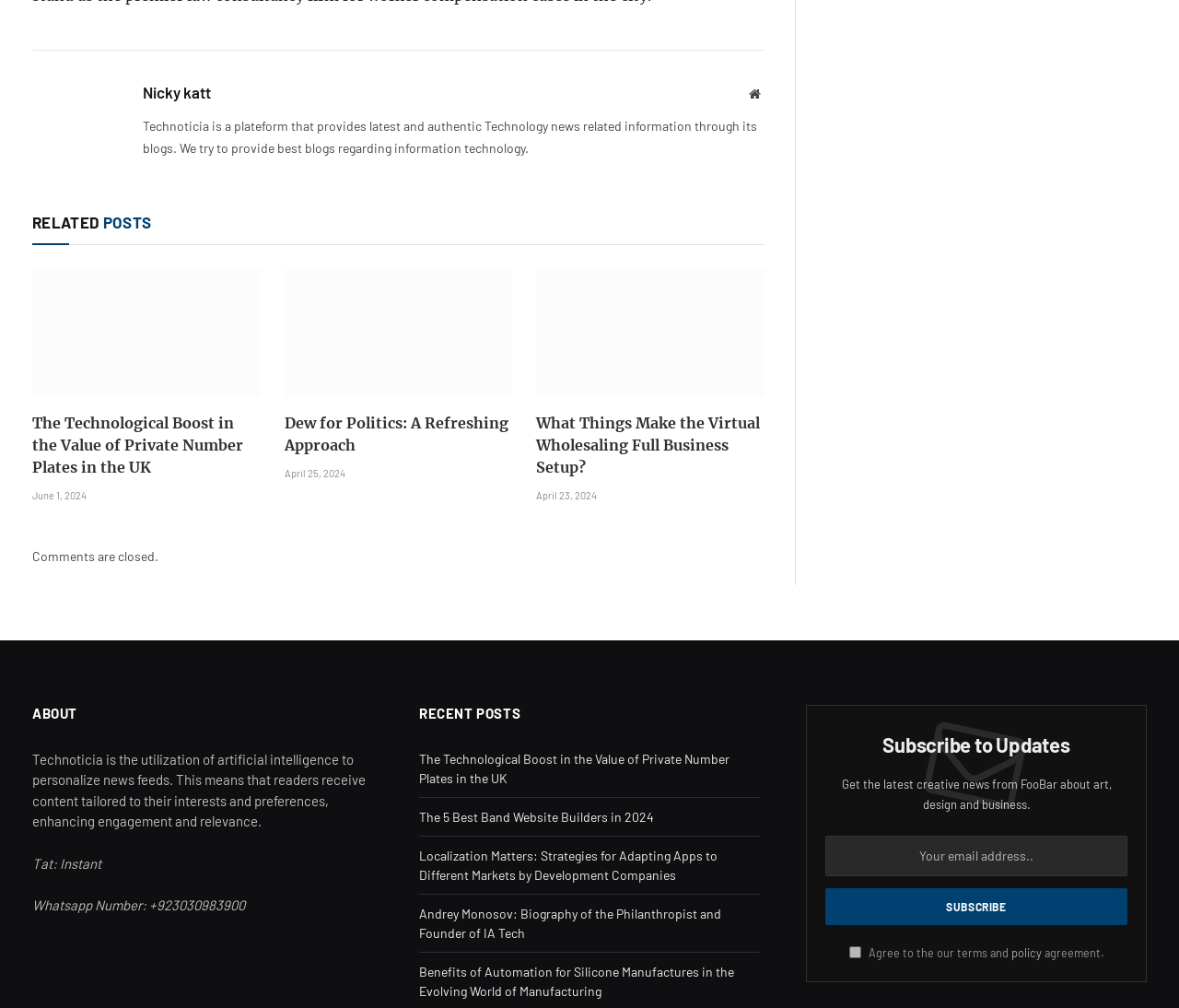What is the topic of the first related post?
Using the information from the image, answer the question thoroughly.

The first related post has a heading 'The Technological Boost in the Value of Private Number Plates in the UK' and a link with the same text, indicating that the topic of the first related post is Private Number Plates.